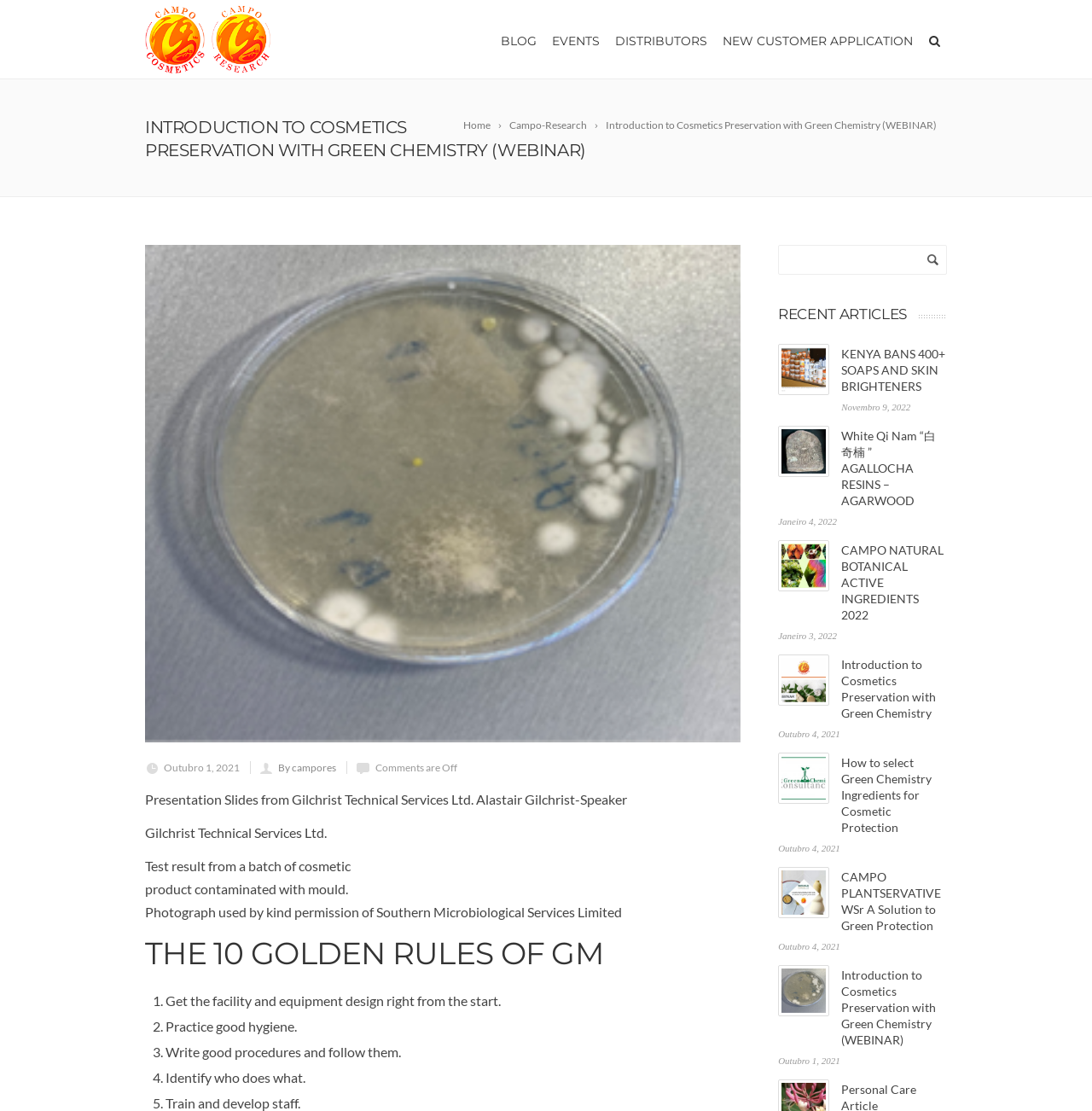Locate the bounding box coordinates of the item that should be clicked to fulfill the instruction: "Check the 'COPYRIGHT' section".

[0.133, 0.53, 0.3, 0.547]